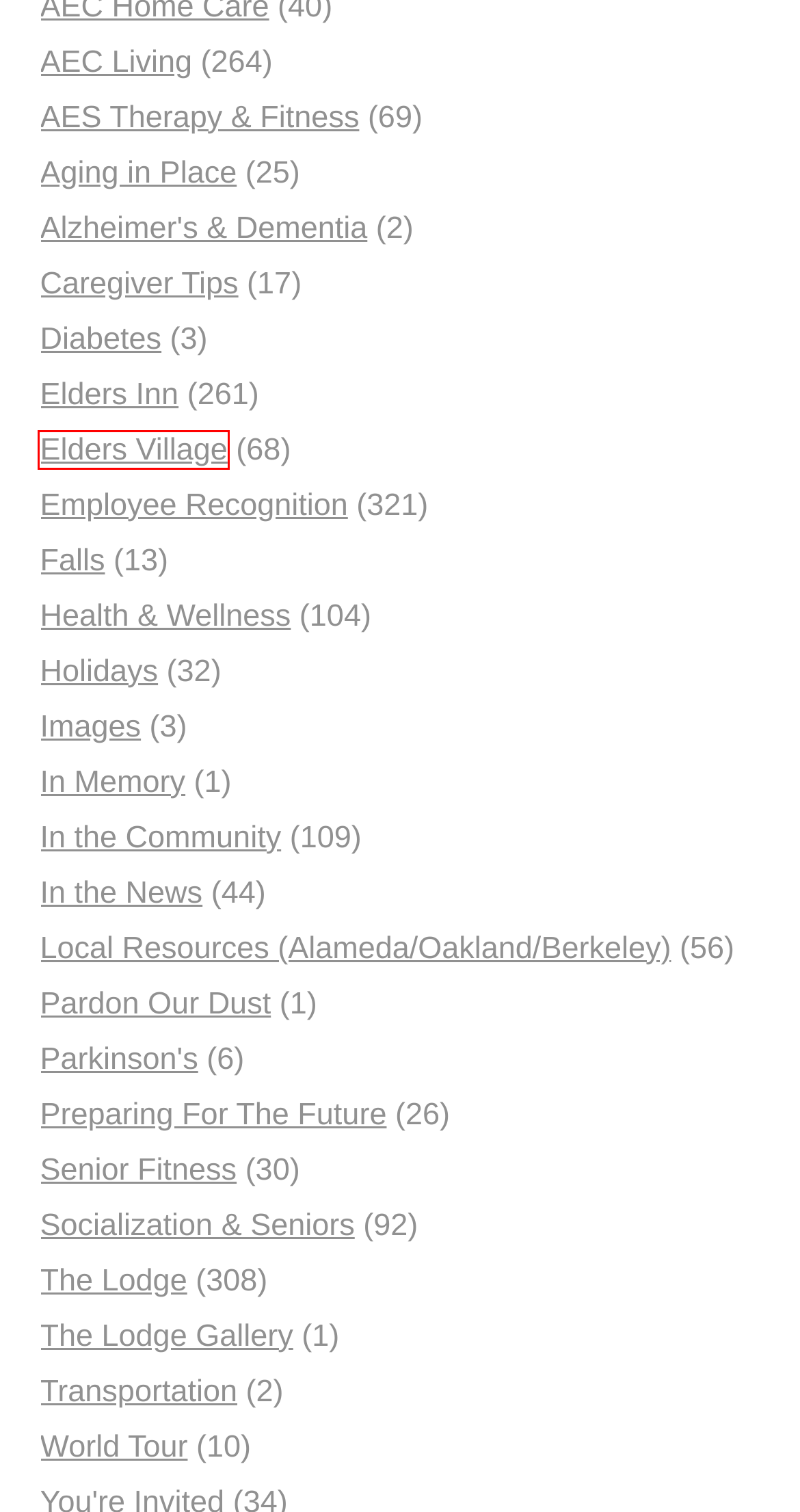Given a screenshot of a webpage featuring a red bounding box, identify the best matching webpage description for the new page after the element within the red box is clicked. Here are the options:
A. Holidays Archives - AEC Living
B. In the Community Archives - AEC Living
C. Employee Recognition Archives - AEC Living
D. Preparing For The Future Archives - AEC Living
E. In the News Archives - AEC Living
F. Senior Fitness Archives - AEC Living
G. Elders Village Archives - AEC Living
H. Aging in Place Archives - AEC Living

G